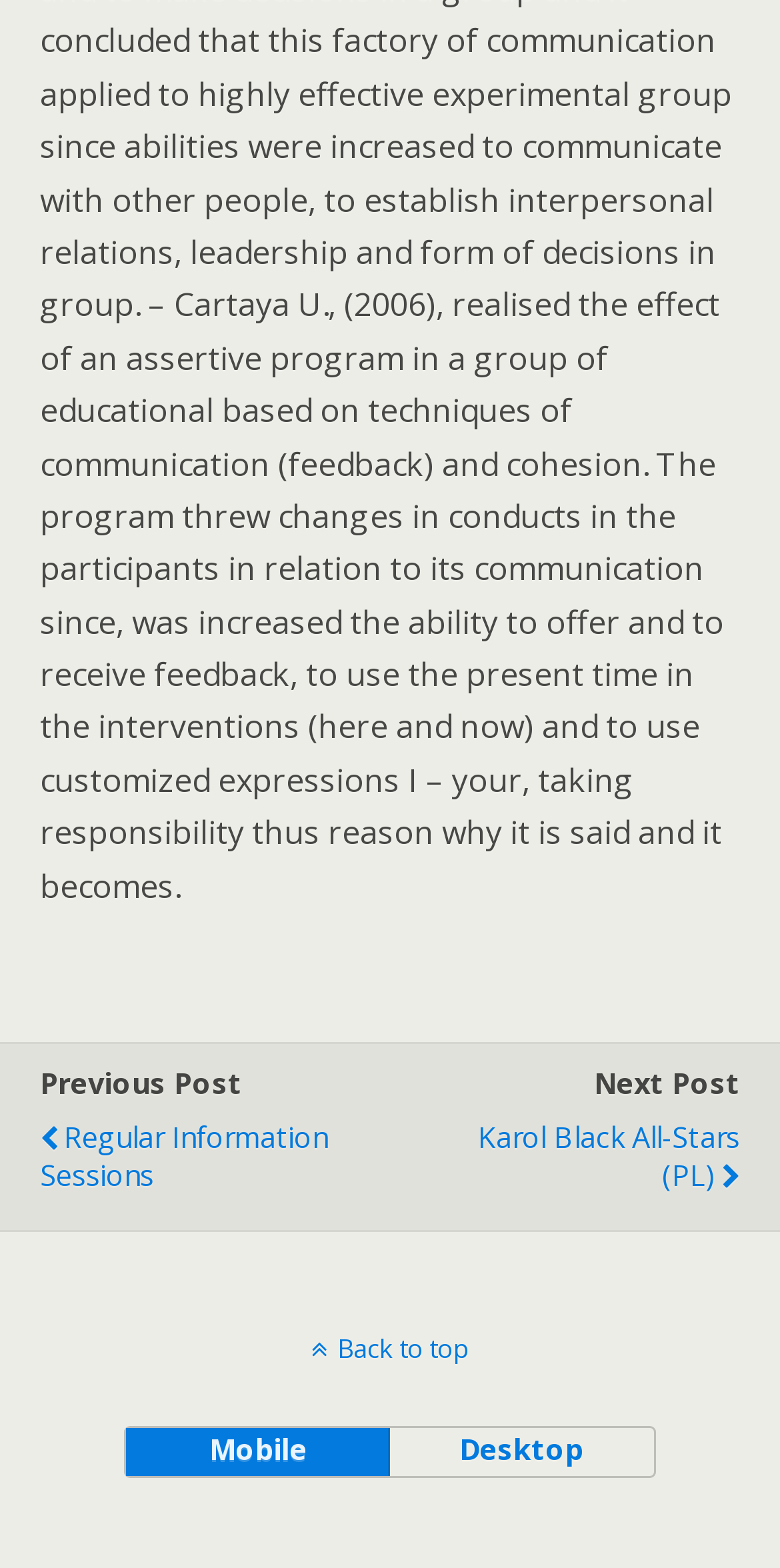Determine the bounding box for the UI element that matches this description: "Regular Information Sessions".

[0.051, 0.703, 0.491, 0.772]